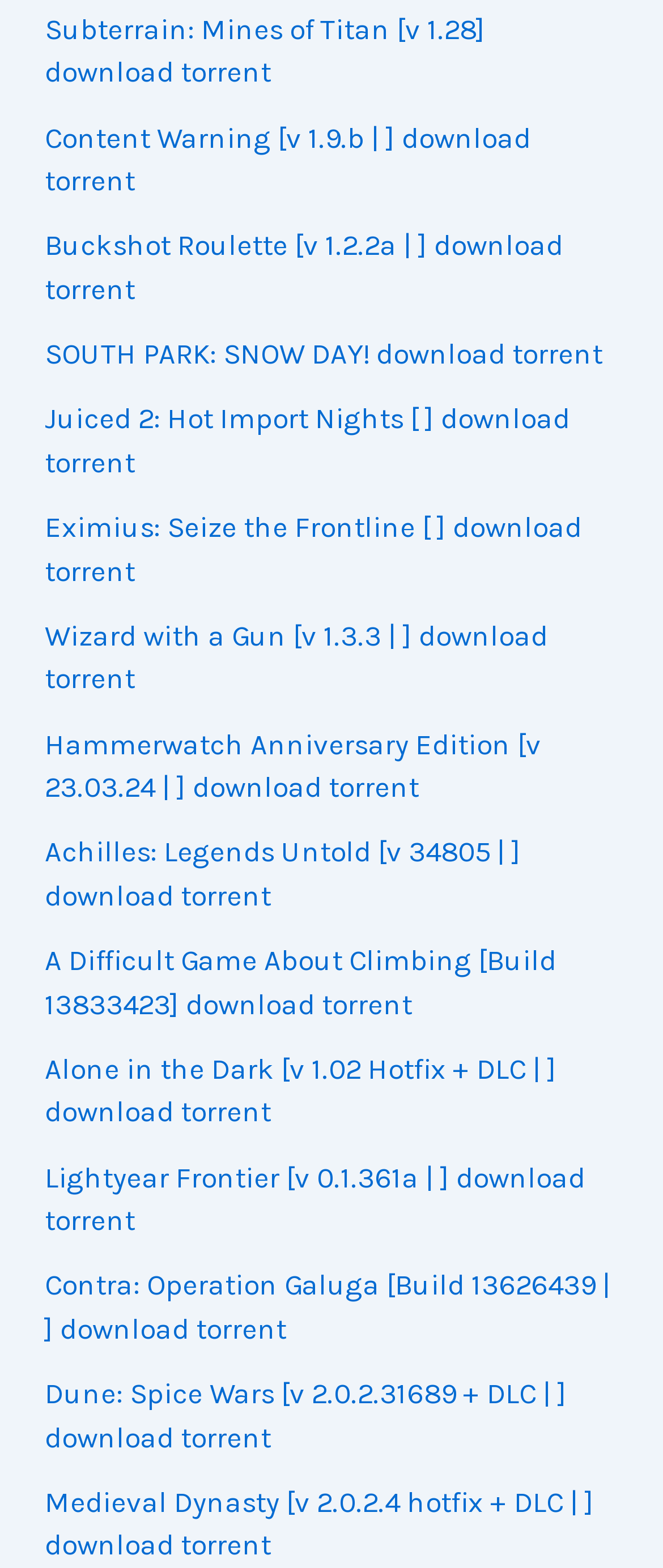Please give a one-word or short phrase response to the following question: 
Is there a game about climbing available for download?

Yes